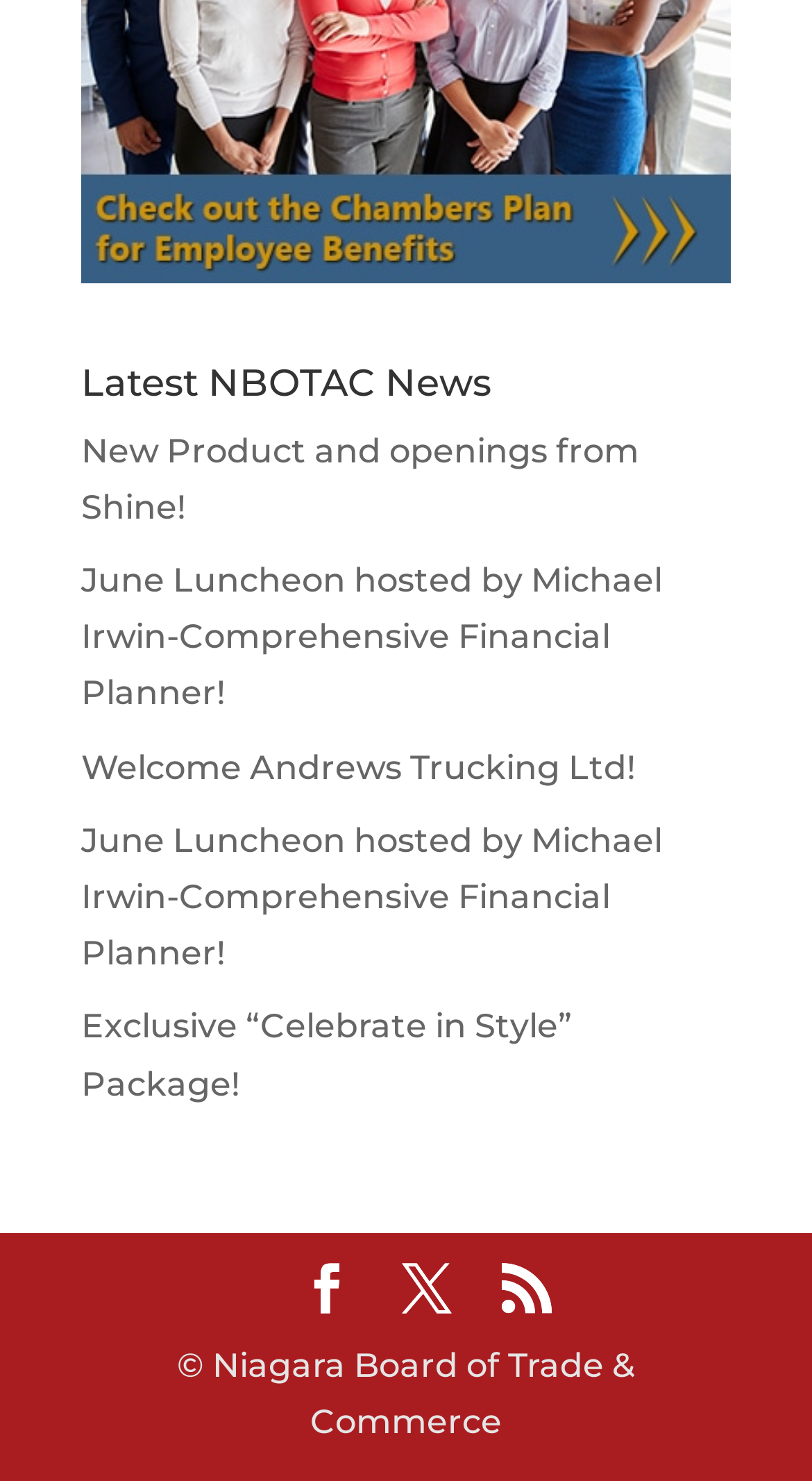Locate the bounding box coordinates for the element described below: "Exclusive “Celebrate in Style” Package!". The coordinates must be four float values between 0 and 1, formatted as [left, top, right, bottom].

[0.1, 0.68, 0.705, 0.745]